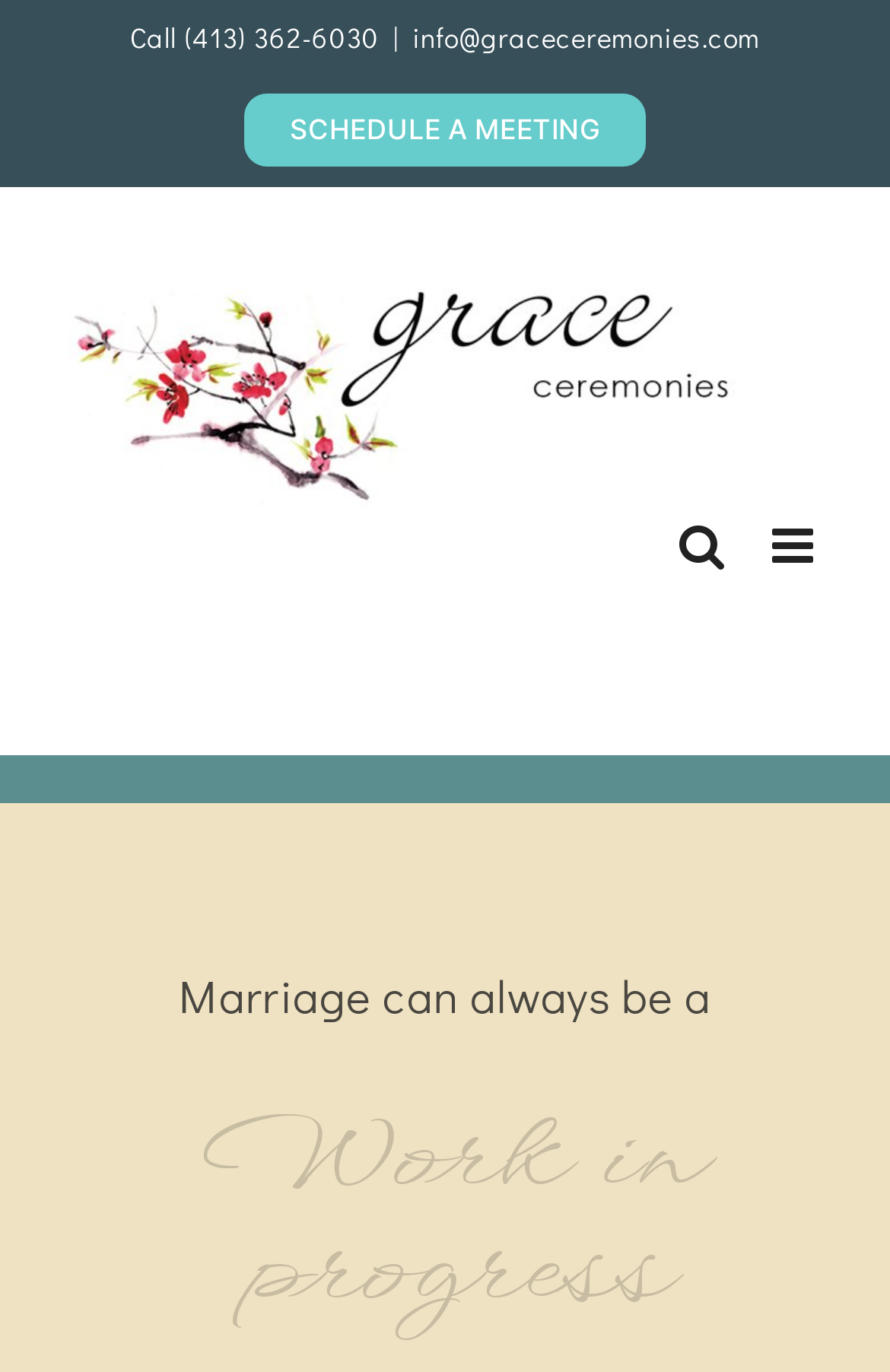What is the logo of the website?
Based on the image content, provide your answer in one word or a short phrase.

Grace Ceremonies Logo